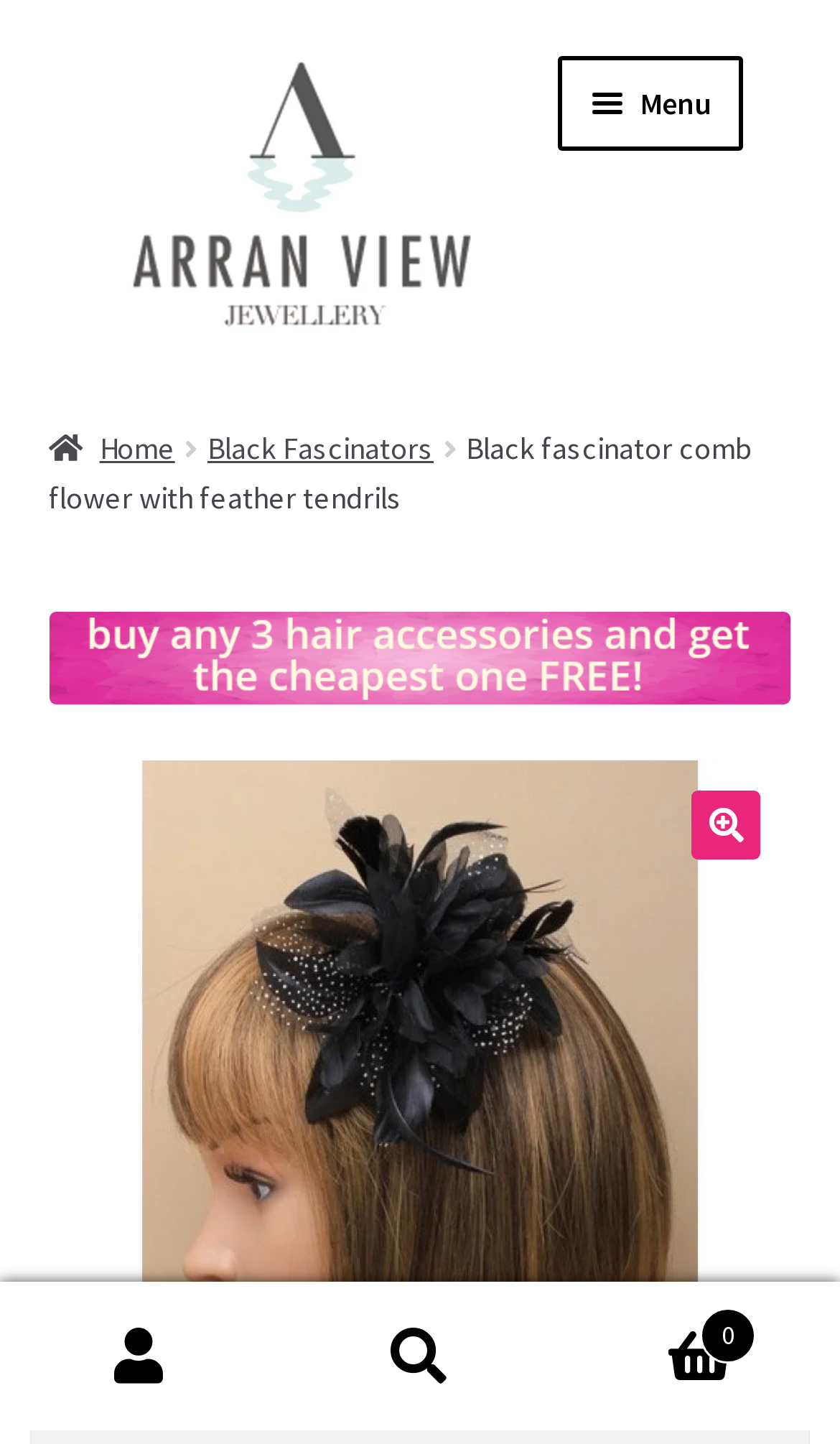Using the given description, provide the bounding box coordinates formatted as (top-left x, top-left y, bottom-right x, bottom-right y), with all values being floating point numbers between 0 and 1. Description: Expand child menu

[0.742, 0.391, 0.884, 0.459]